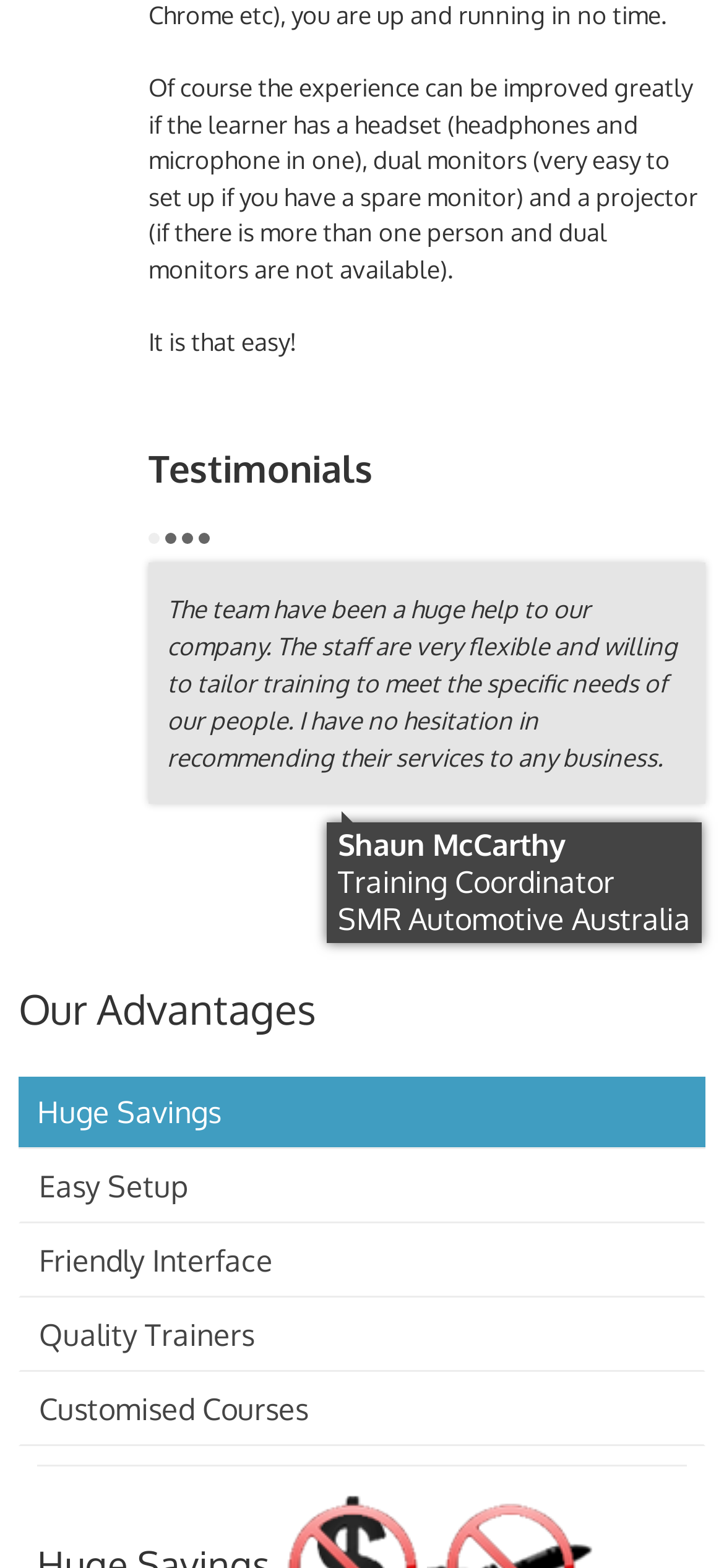How many links are under the 'Testimonials' section?
Examine the screenshot and reply with a single word or phrase.

4